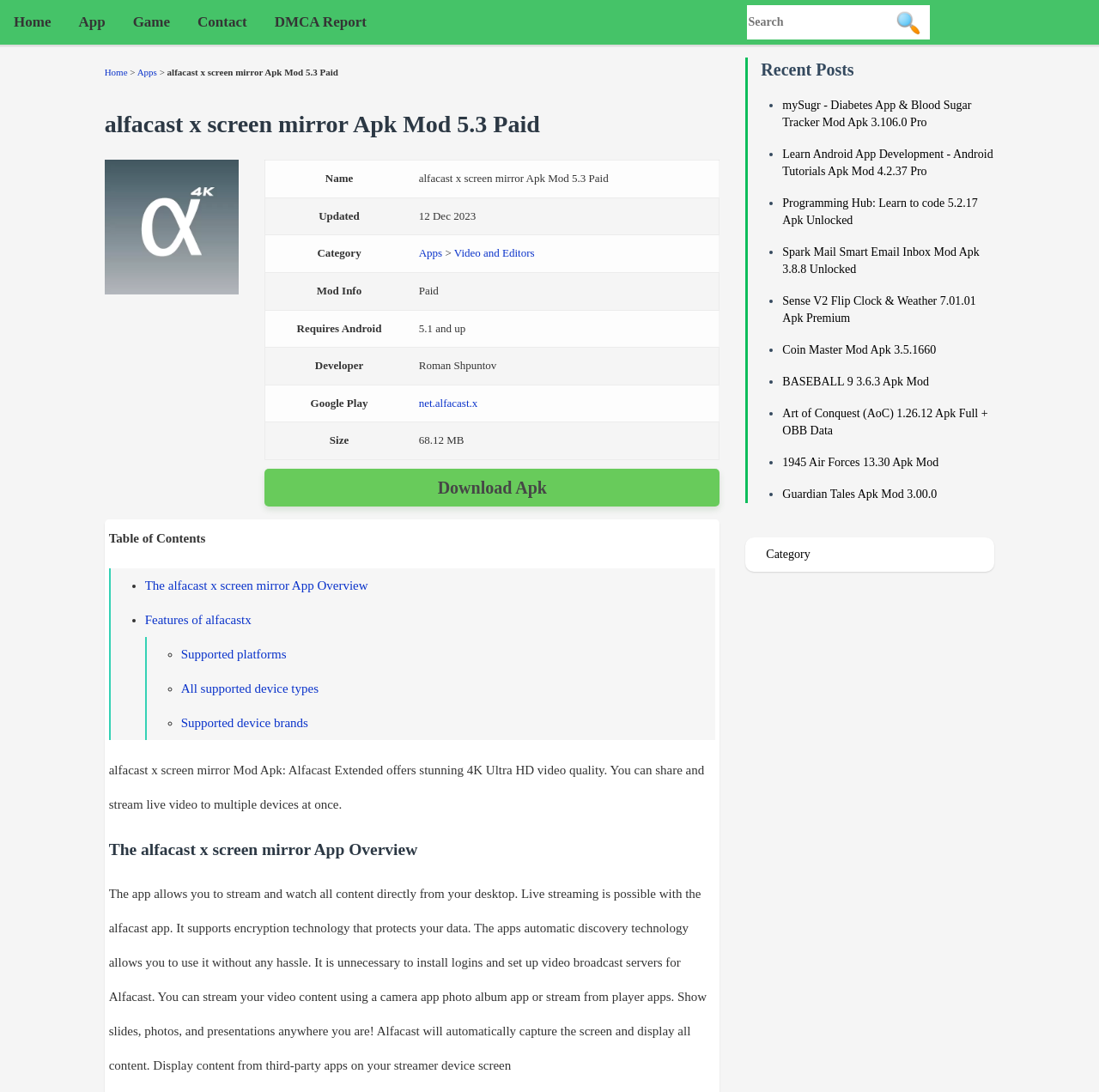Please locate the clickable area by providing the bounding box coordinates to follow this instruction: "Search for something".

[0.81, 0.011, 0.843, 0.032]